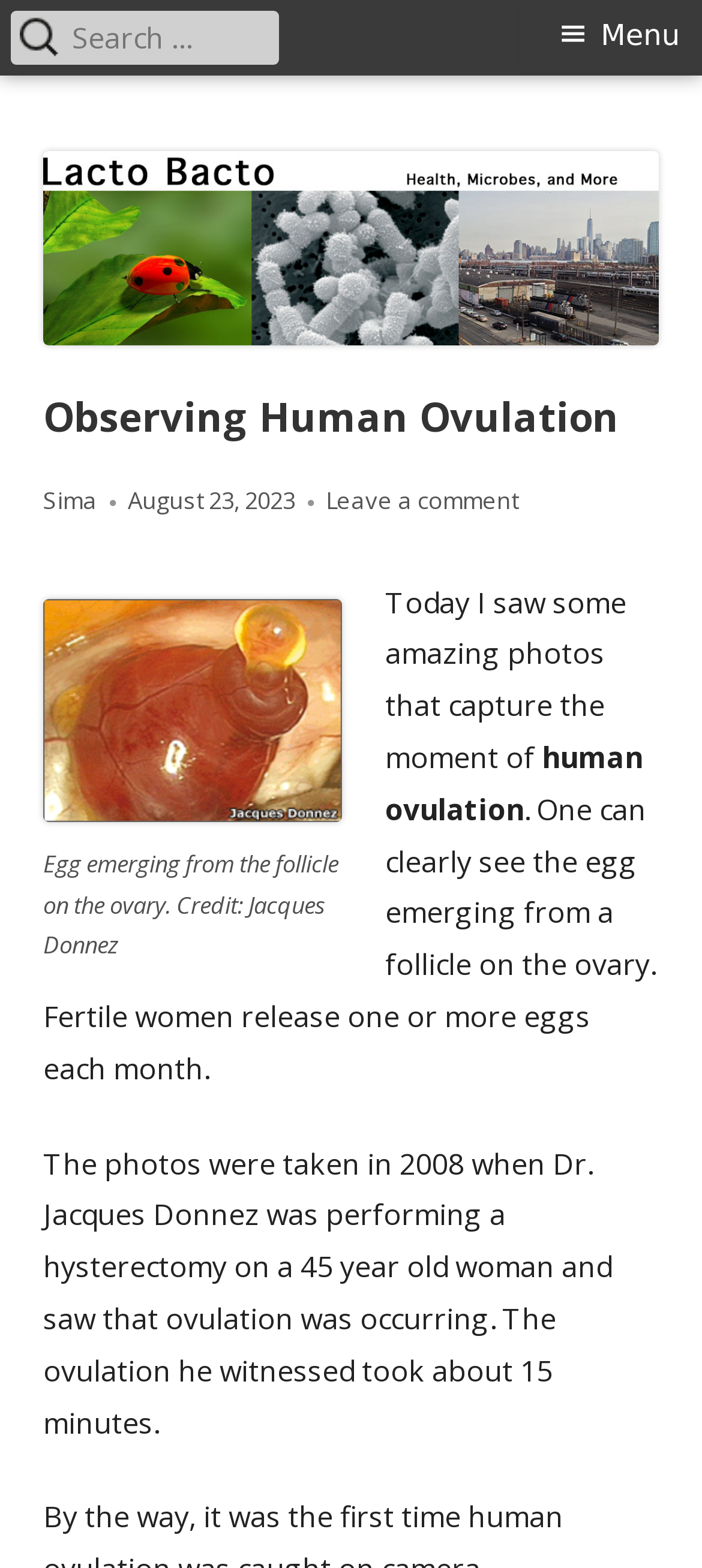Using the provided element description: "Lacto Bacto", identify the bounding box coordinates. The coordinates should be four floats between 0 and 1 in the order [left, top, right, bottom].

[0.062, 0.069, 0.418, 0.104]